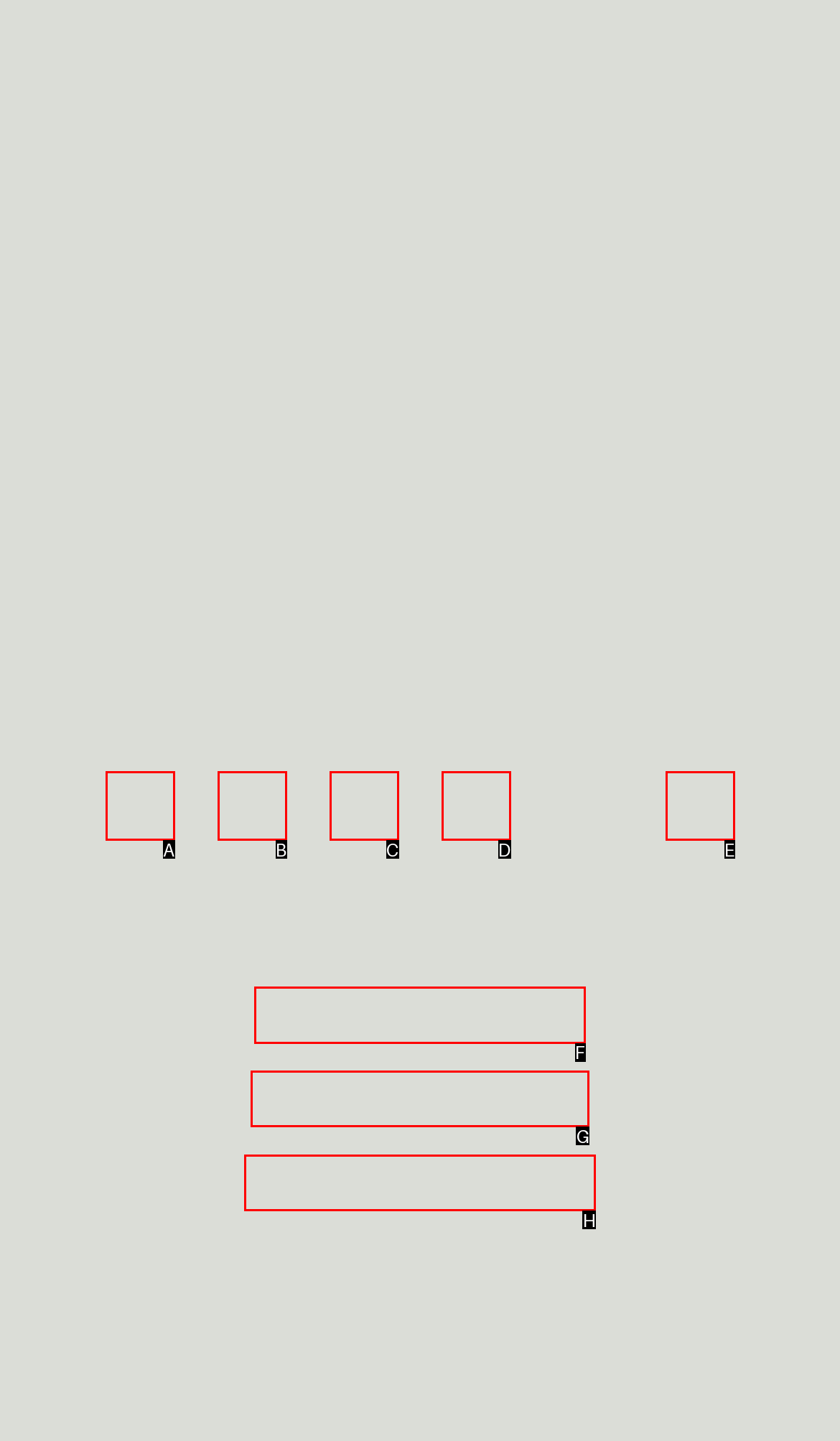Specify which UI element should be clicked to accomplish the task: Go to GRANDE WORK+. Answer with the letter of the correct choice.

F